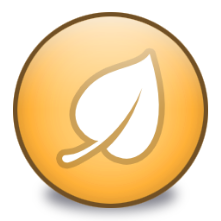What is the aesthetic of the leaf design?
Observe the image and answer the question with a one-word or short phrase response.

Natural and organic